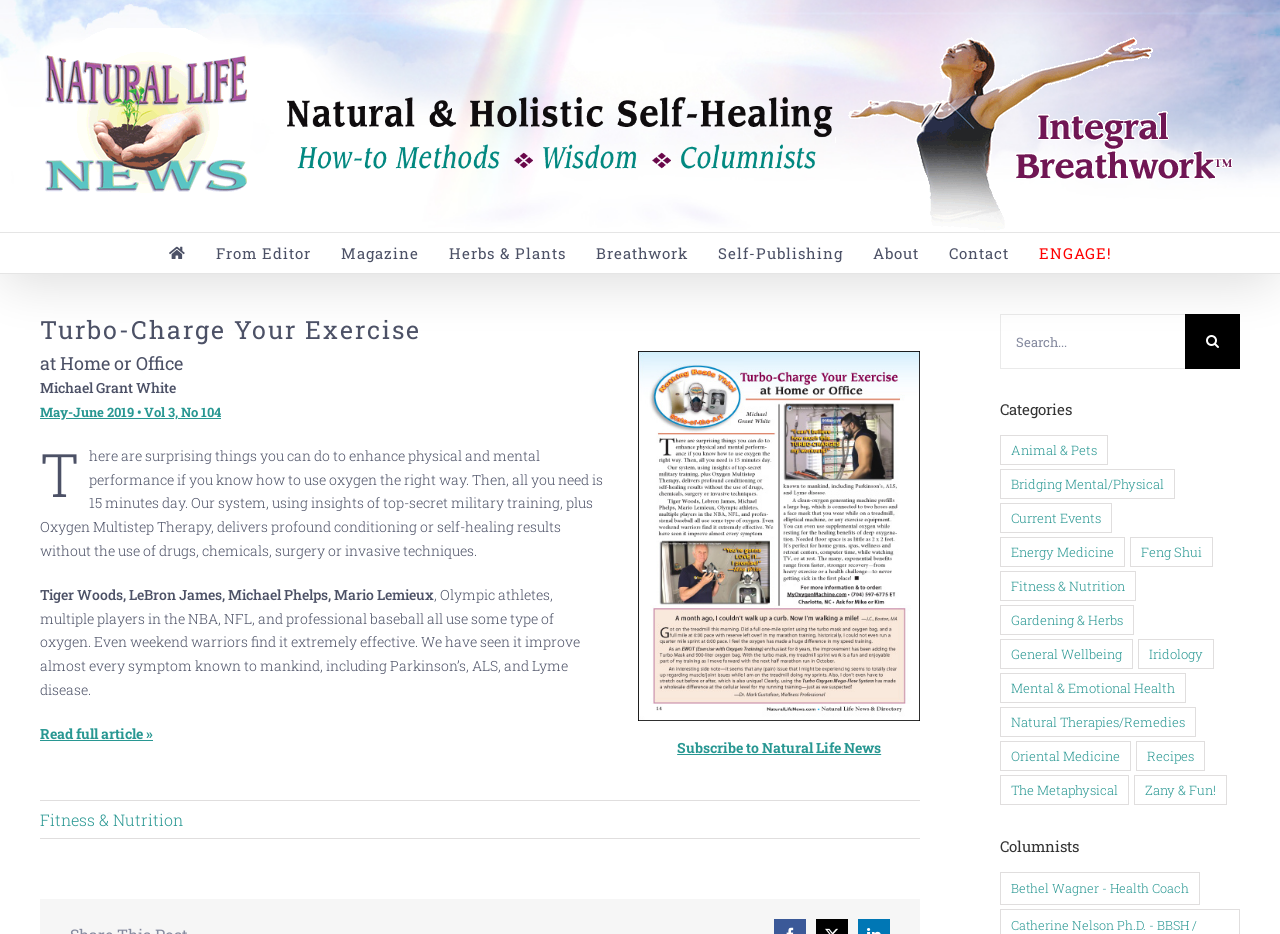Could you determine the bounding box coordinates of the clickable element to complete the instruction: "Click the 'Natural Life News & Directory Logo' link"? Provide the coordinates as four float numbers between 0 and 1, i.e., [left, top, right, bottom].

[0.031, 0.03, 0.198, 0.234]